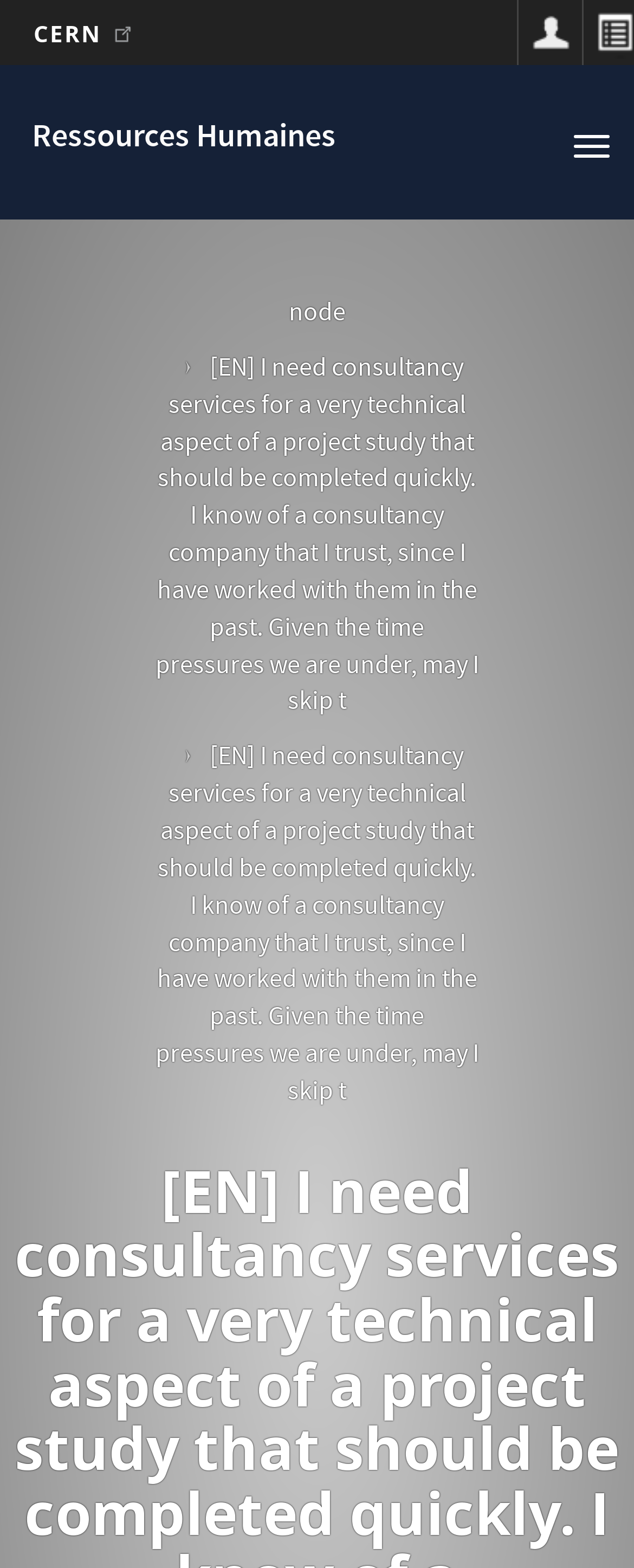Construct a comprehensive description capturing every detail on the webpage.

The webpage appears to be a resource page for CERN, a research organization. At the top-left corner, there is a link to skip to the main content. Next to it, there is a heading with a link to the CERN website, accompanied by a small image. On the top-right corner, there is a link to log in or connect to the website.

Below the top section, there is a main navigation menu that spans the entire width of the page. The menu has a toggle button on the right side to expand or collapse it. Within the menu, there is a link to a node, which is likely a submenu or a dropdown list.

The main content of the page is a text block that describes a project study requiring consultancy services. The text explains the need for a trusted consultancy company due to time pressures. This text block is positioned below the navigation menu and takes up most of the page's width.

Additionally, there is a link to "Ressources Humaines" (Human Resources) on the left side of the page, below the top section.